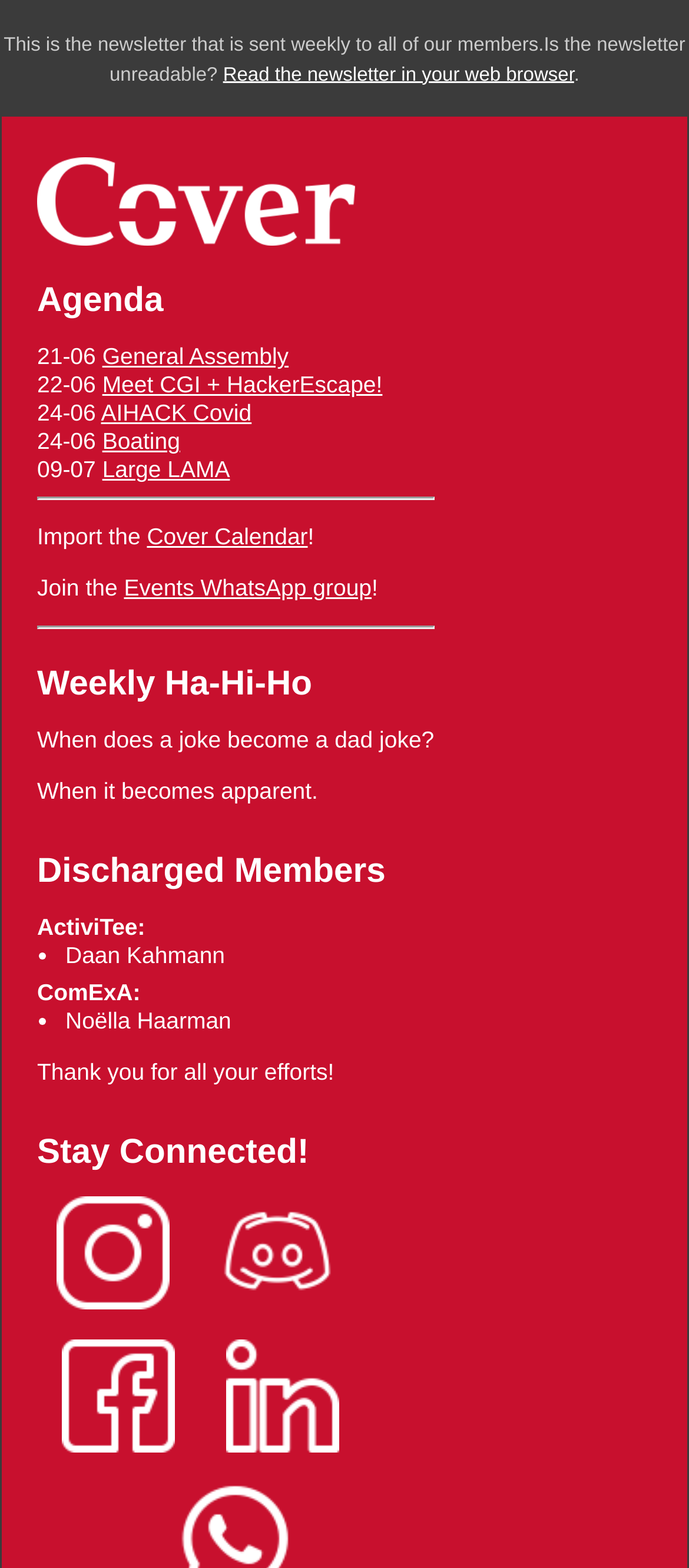Provide the bounding box coordinates for the UI element described in this sentence: "Events WhatsApp group". The coordinates should be four float values between 0 and 1, i.e., [left, top, right, bottom].

[0.18, 0.366, 0.539, 0.383]